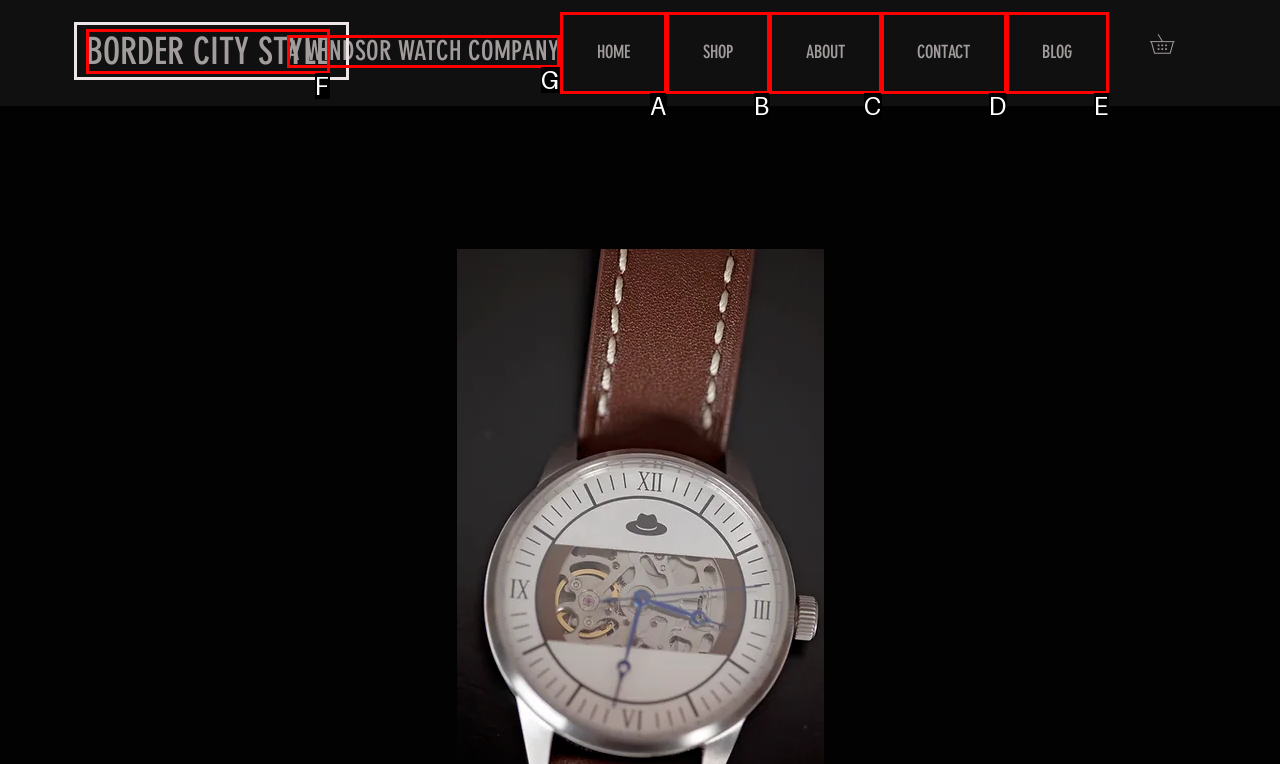Given the description: Facebook, identify the matching HTML element. Provide the letter of the correct option.

None